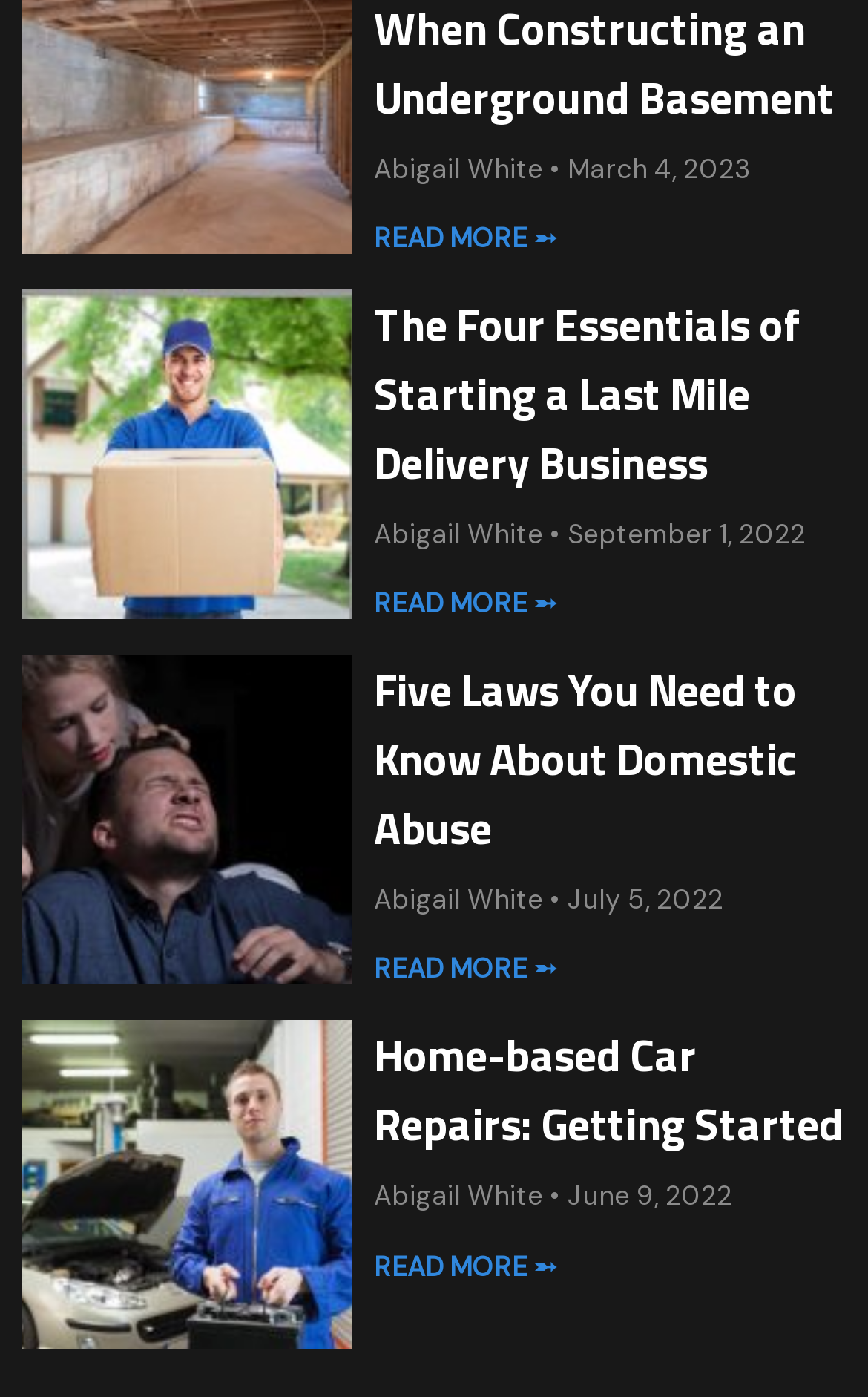Please identify the bounding box coordinates of the clickable region that I should interact with to perform the following instruction: "View the article about Home-based Car Repairs: Getting Started". The coordinates should be expressed as four float numbers between 0 and 1, i.e., [left, top, right, bottom].

[0.431, 0.73, 0.972, 0.829]